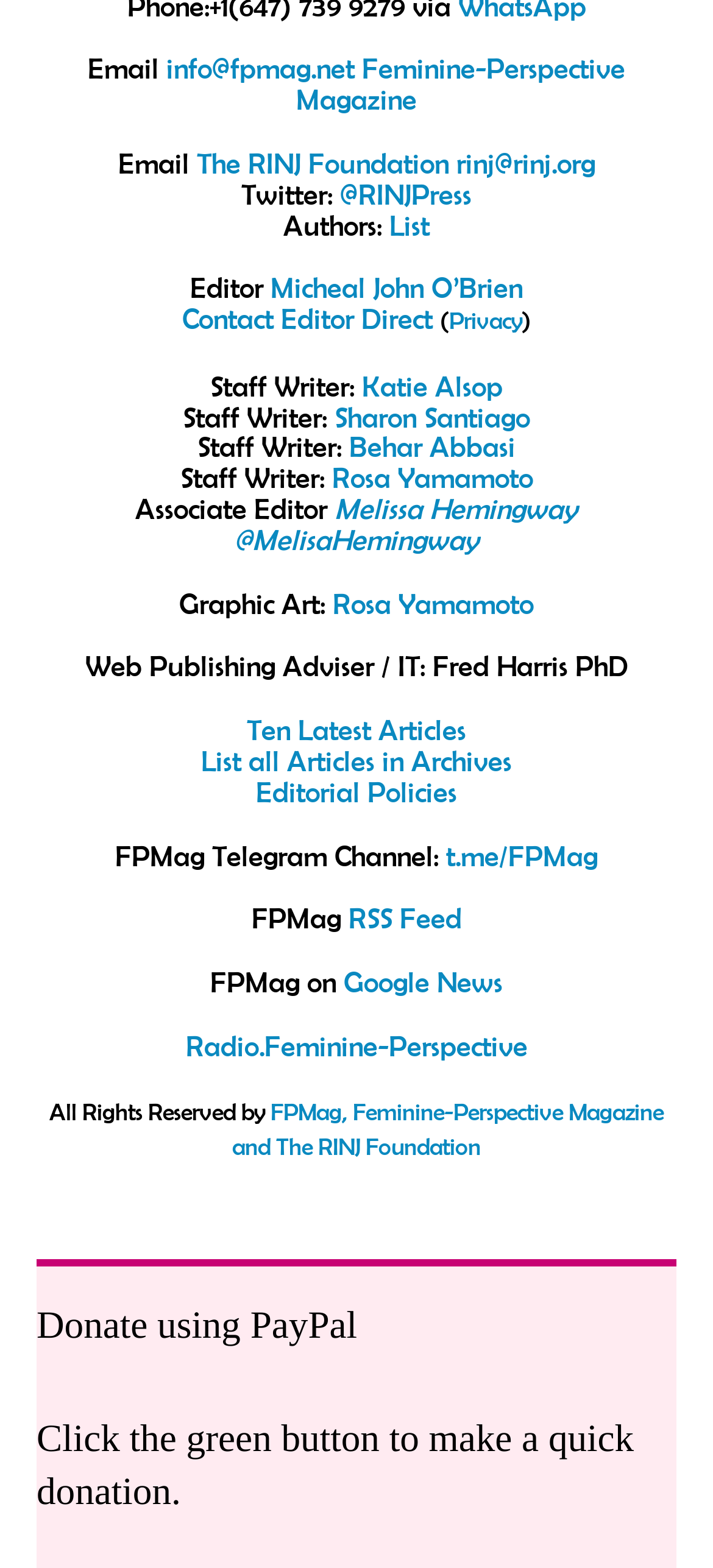Provide the bounding box for the UI element matching this description: "Tokushima University Publications".

None